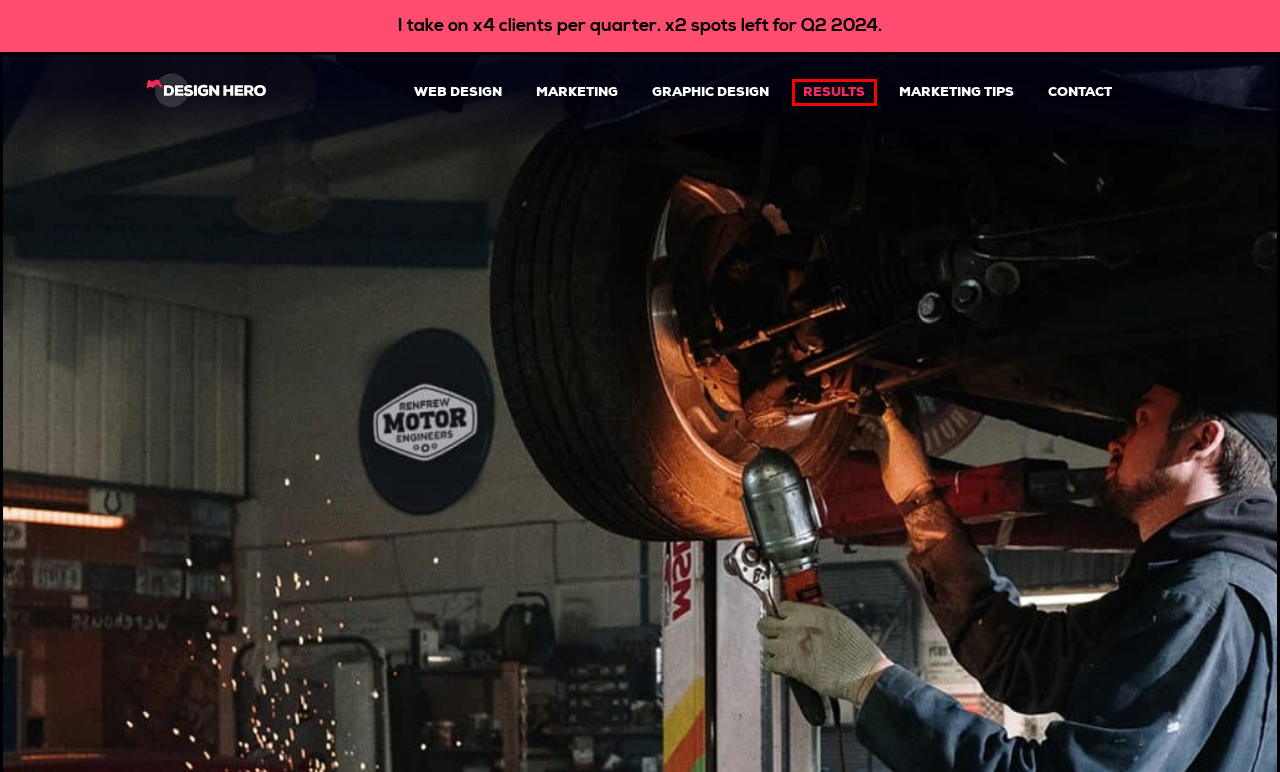You are provided with a screenshot of a webpage that has a red bounding box highlighting a UI element. Choose the most accurate webpage description that matches the new webpage after clicking the highlighted element. Here are your choices:
A. Contact Design Hero For A Free Quote | Design Hero
B. Professional Web Design And Development Agency | Design Hero
C. Join The Best UK Graphic Designers | Design Hero
D. Branding And Website Designers For Car Diagnostics
E. 💡 Super Quick Business Marketing Tips | Design Hero
F. Marketing Case Studies From Local Business Heros | Design Hero
G. ⚡The Superpowered Startup Marketing Agency | Design Hero
H. 📢 Branding & Marketing Services | Design Hero

F